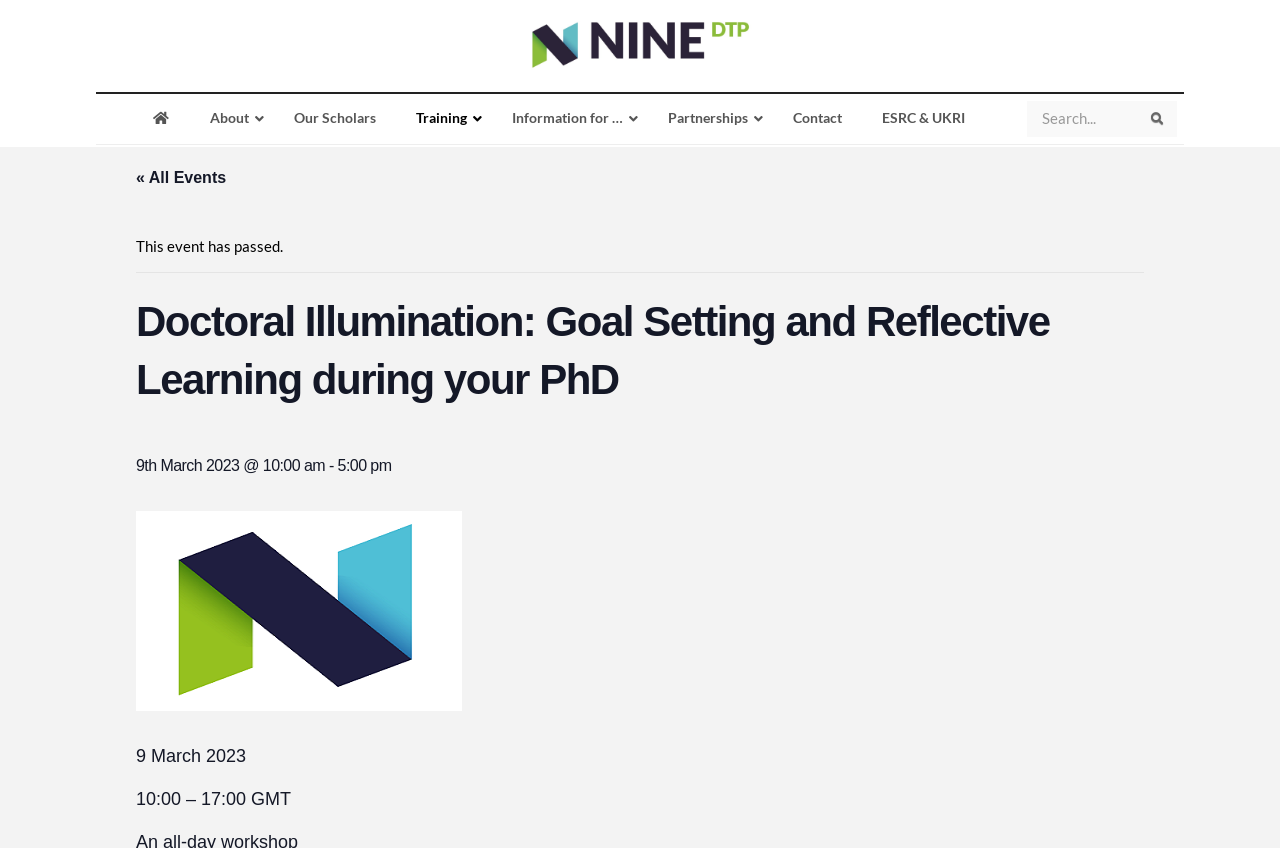Please find the bounding box coordinates of the element that needs to be clicked to perform the following instruction: "Go to NINE DTP homepage". The bounding box coordinates should be four float numbers between 0 and 1, represented as [left, top, right, bottom].

[0.41, 0.018, 0.59, 0.09]